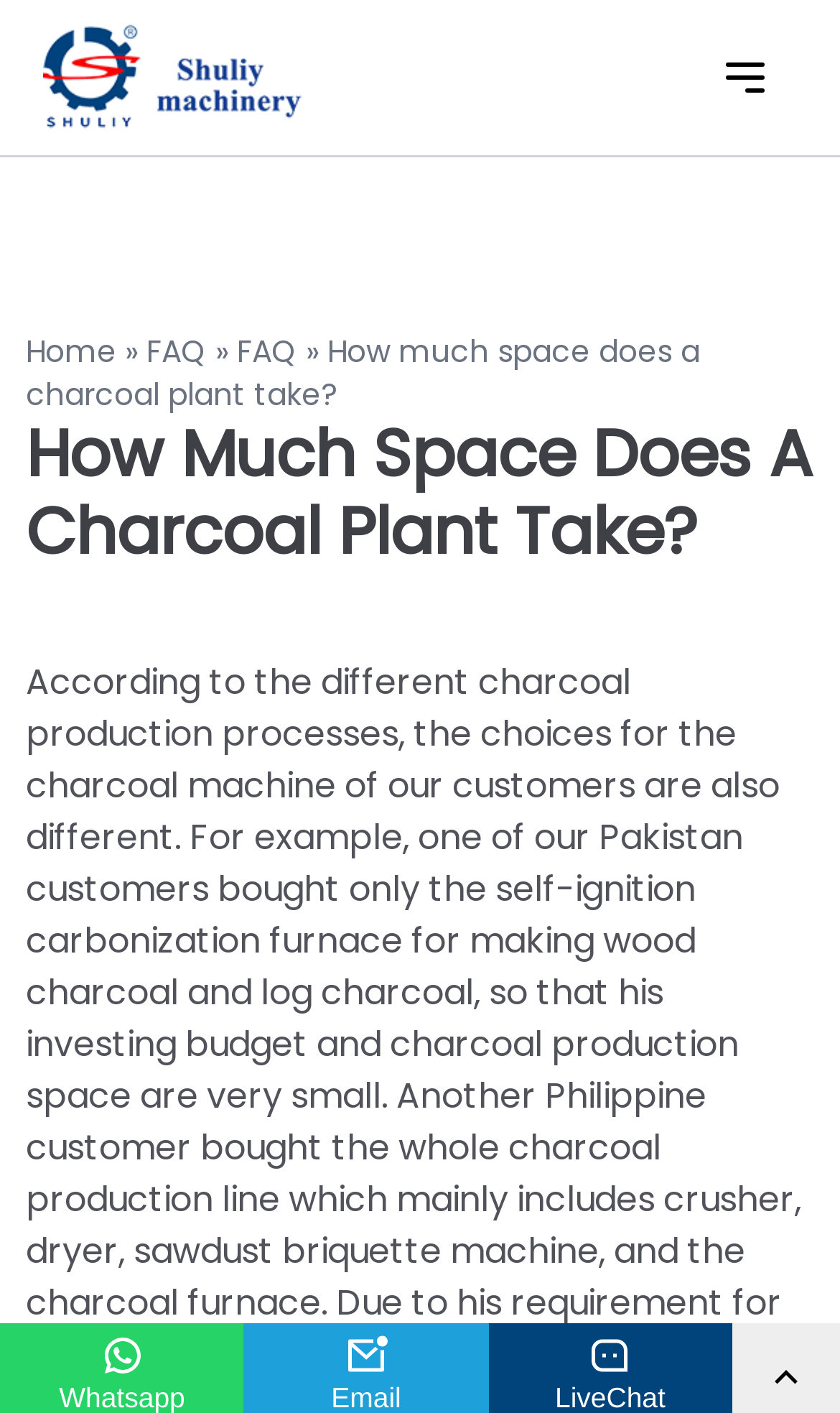Please find the bounding box for the UI component described as follows: "FAQ".

[0.282, 0.233, 0.354, 0.264]